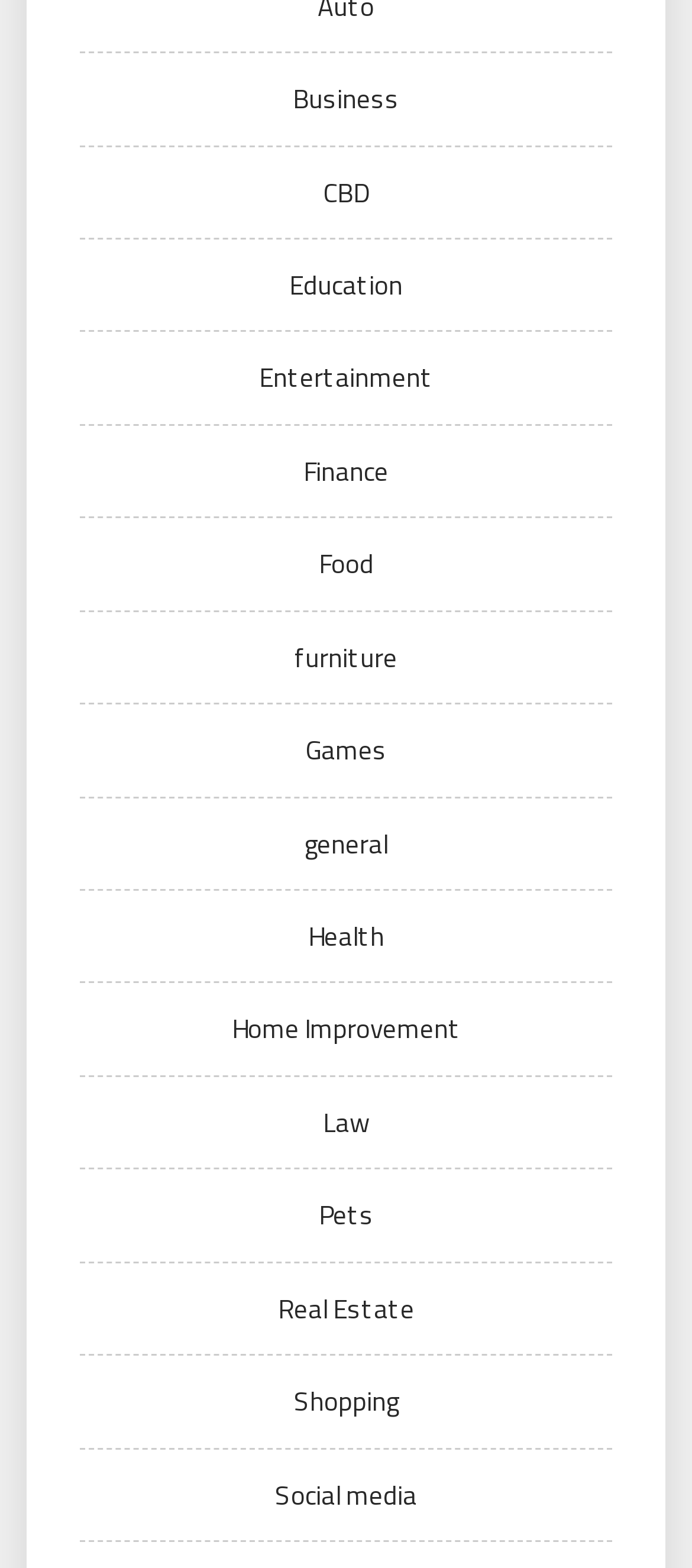Provide the bounding box coordinates for the UI element that is described as: "CBD".

[0.467, 0.109, 0.533, 0.135]